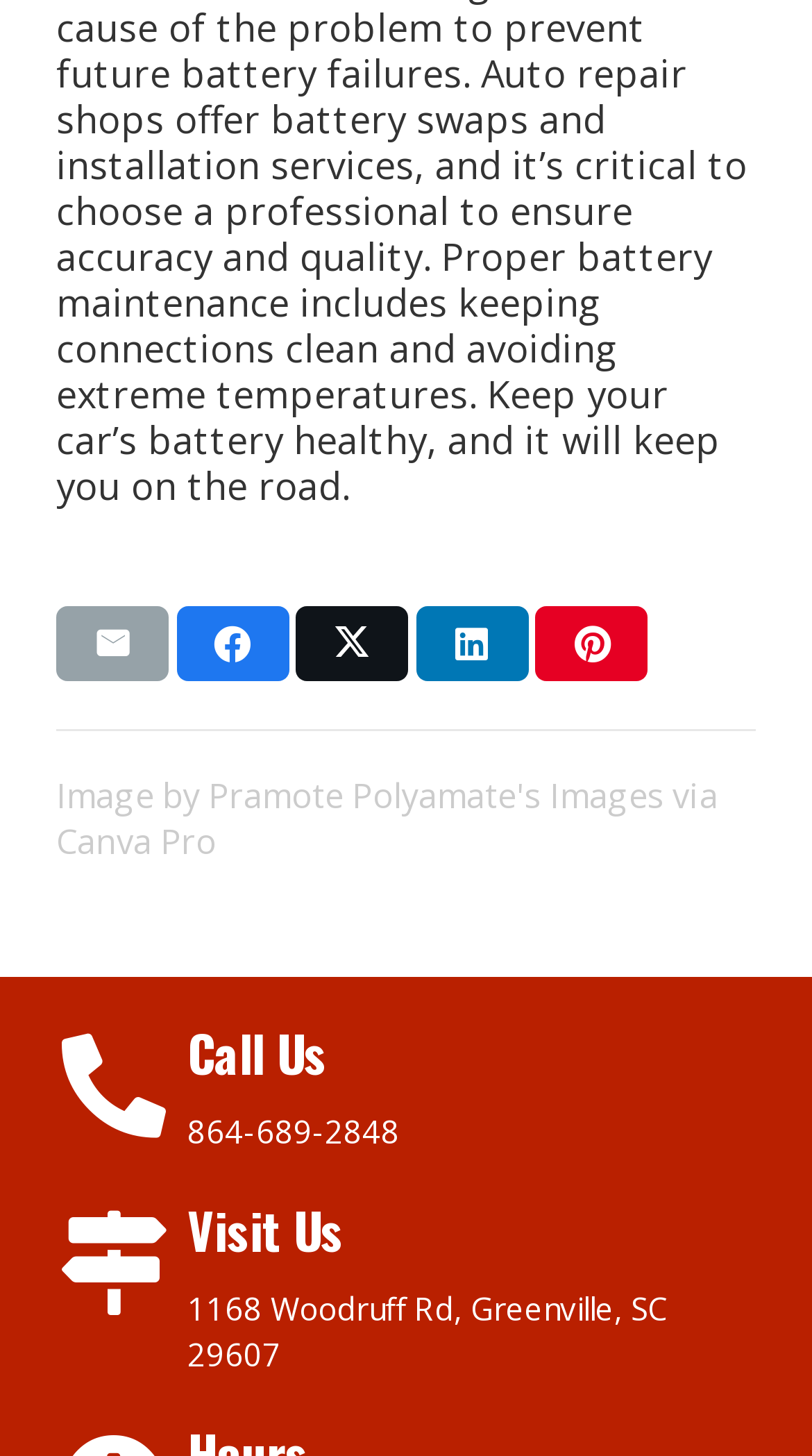Provide the bounding box coordinates for the UI element that is described by this text: "Canva Pro". The coordinates should be in the form of four float numbers between 0 and 1: [left, top, right, bottom].

[0.069, 0.562, 0.267, 0.594]